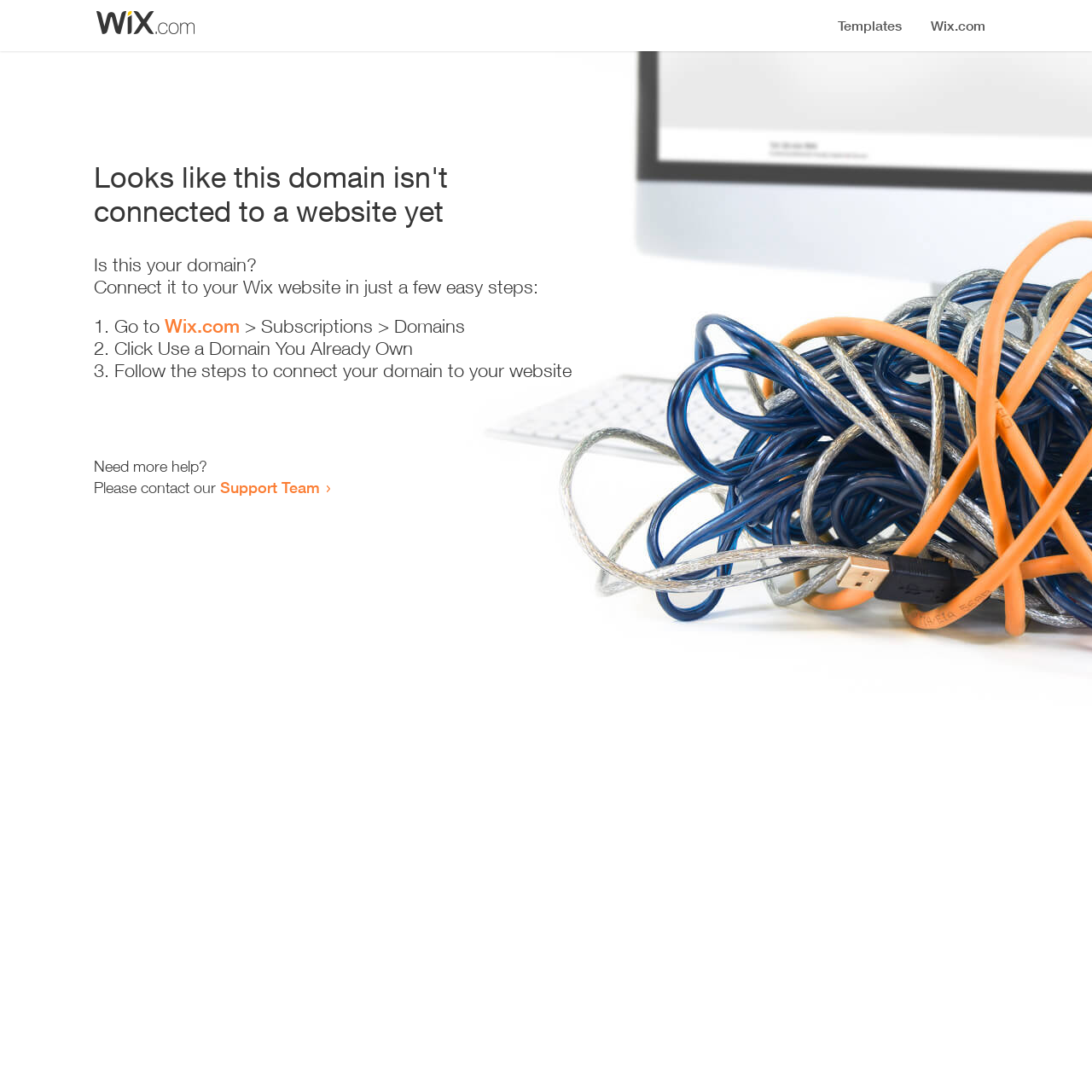Refer to the image and provide an in-depth answer to the question:
What is the current status of the domain?

Based on the heading 'Looks like this domain isn't connected to a website yet', it is clear that the domain is not currently connected to a website.